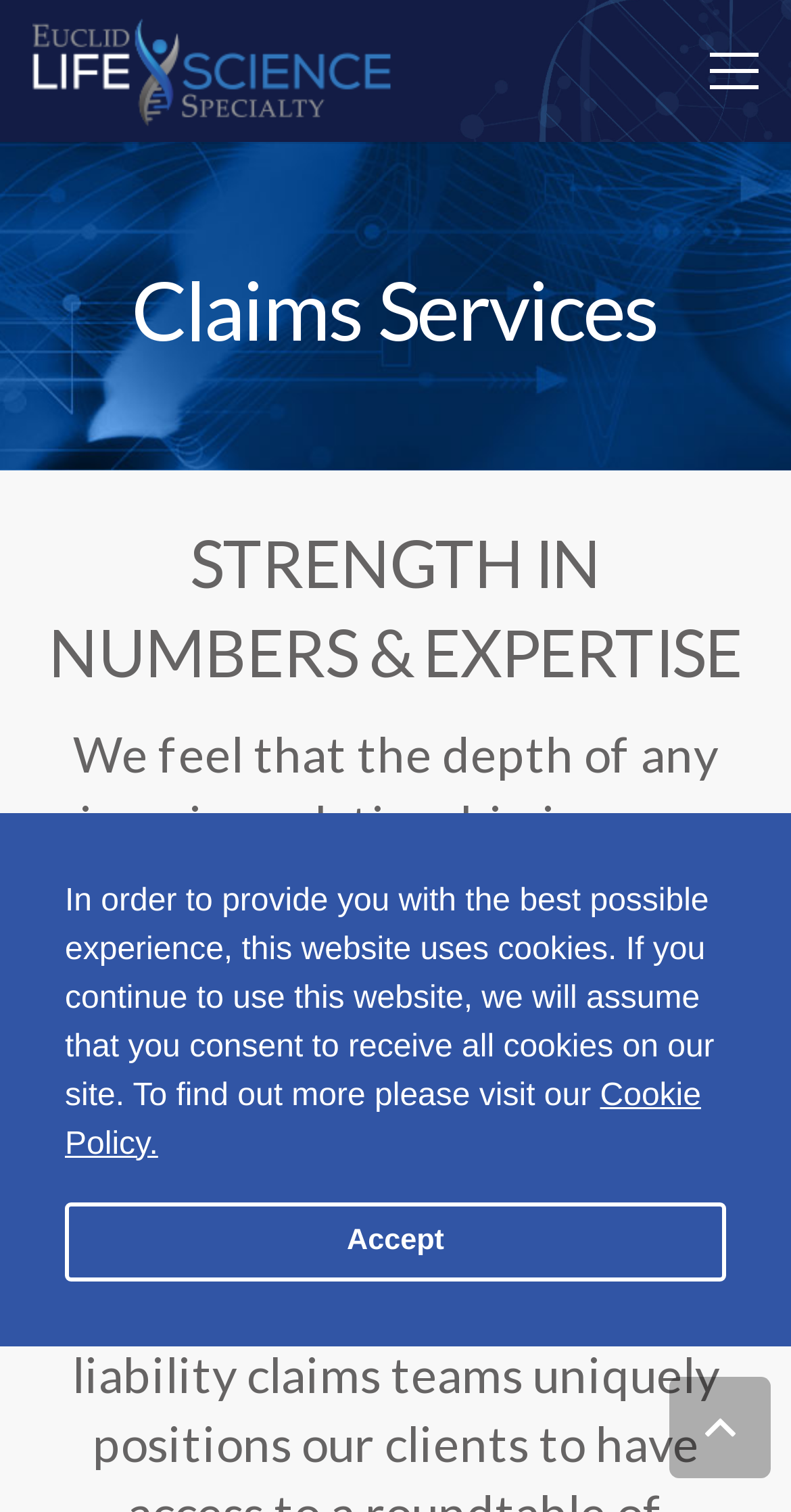From the webpage screenshot, identify the region described by Toggle Navigation. Provide the bounding box coordinates as (top-left x, top-left y, bottom-right x, bottom-right y), with each value being a floating point number between 0 and 1.

None